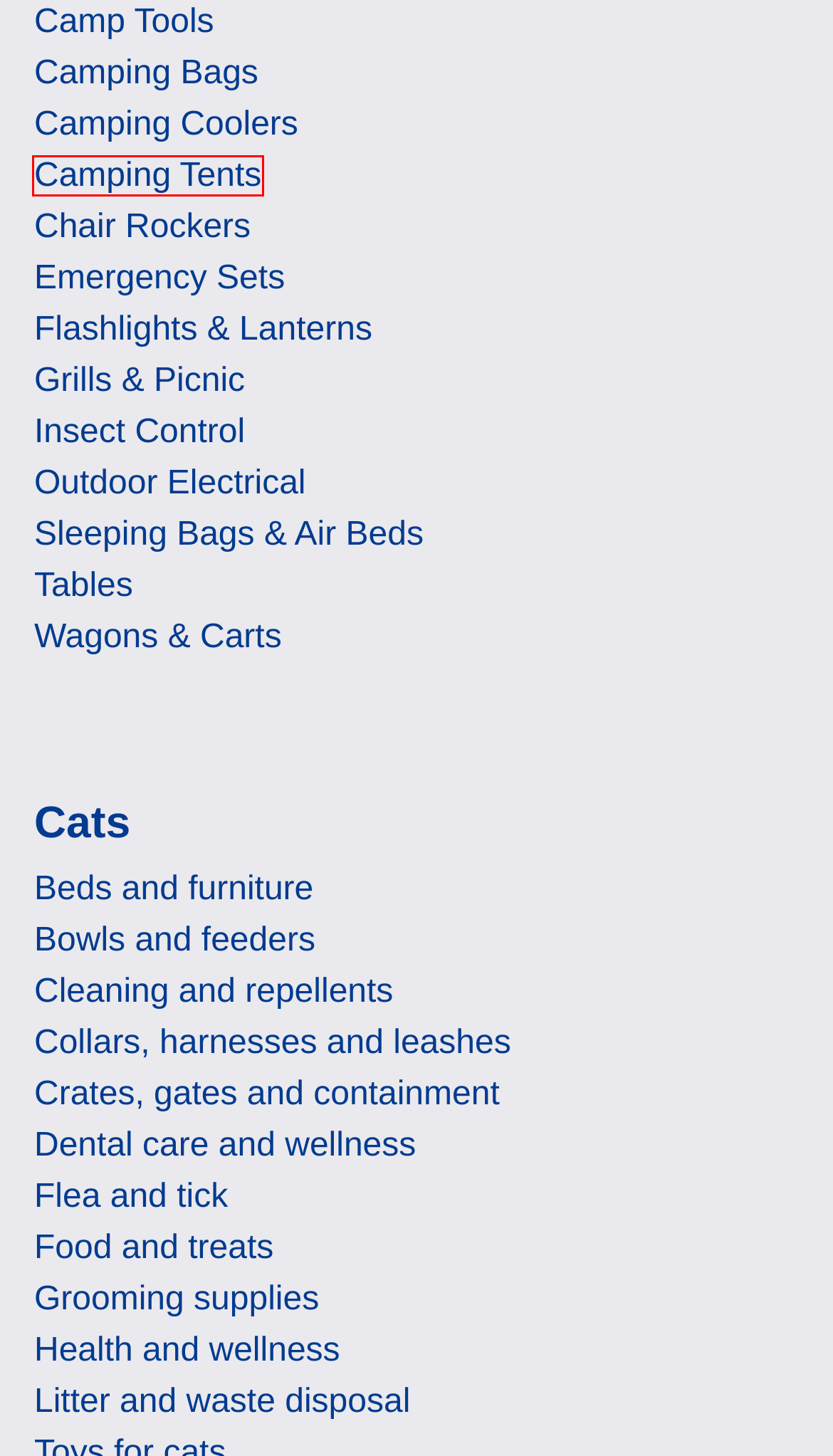Look at the screenshot of a webpage, where a red bounding box highlights an element. Select the best description that matches the new webpage after clicking the highlighted element. Here are the candidates:
A. Camp Tools Archives - Wild Explained
B. Tables Archives - Wild Explained
C. Flashlights & Lanterns Archives - Wild Explained
D. Collars, harnesses and leashes Archives - Wild Explained
E. Food and treats Archives - Wild Explained
F. Cats Archives - Wild Explained
G. Camping Bags Archives - Wild Explained
H. Camping Tents Archives - Wild Explained

H